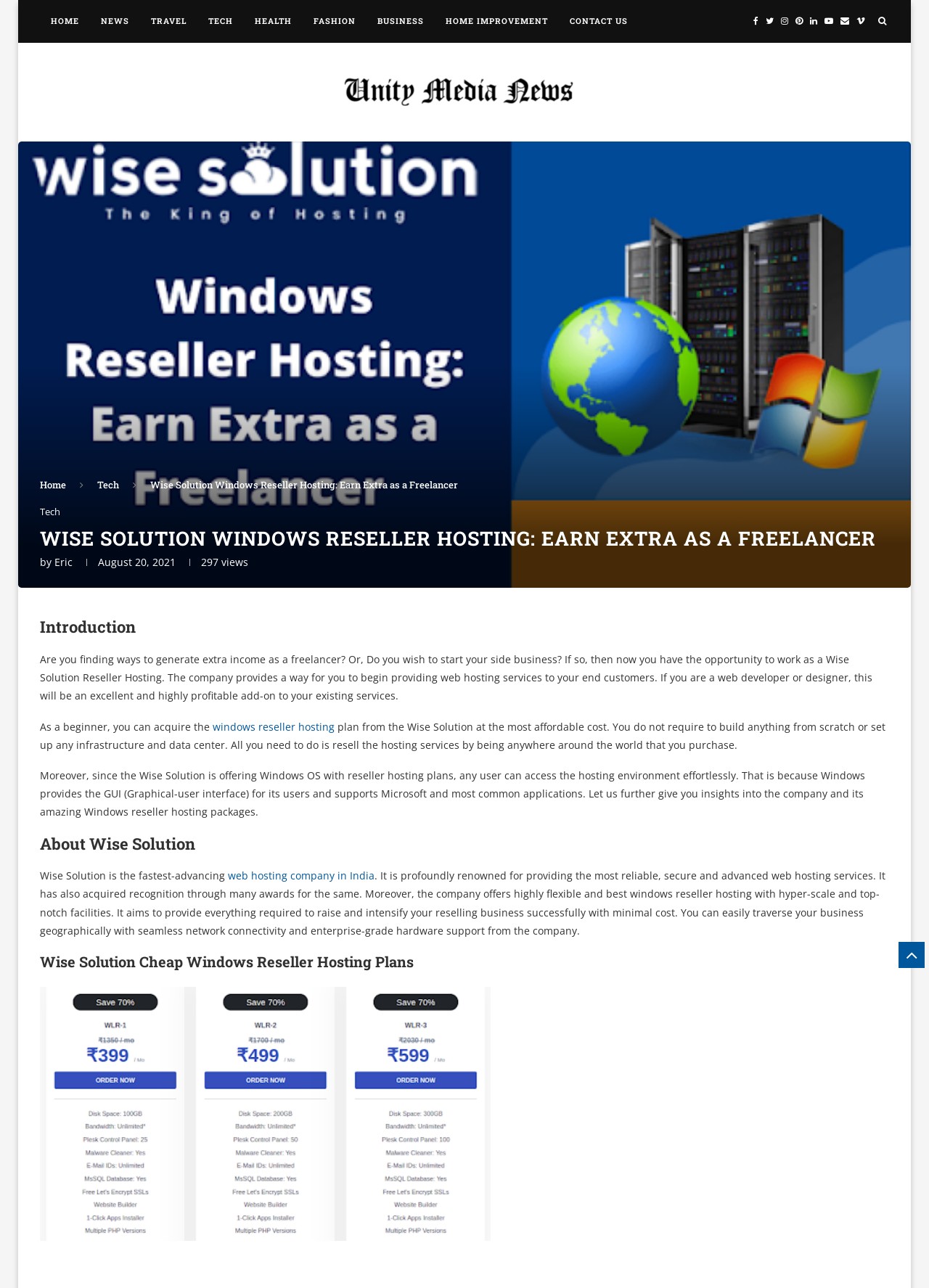Identify the bounding box for the UI element that is described as follows: "Sales Representatives".

None